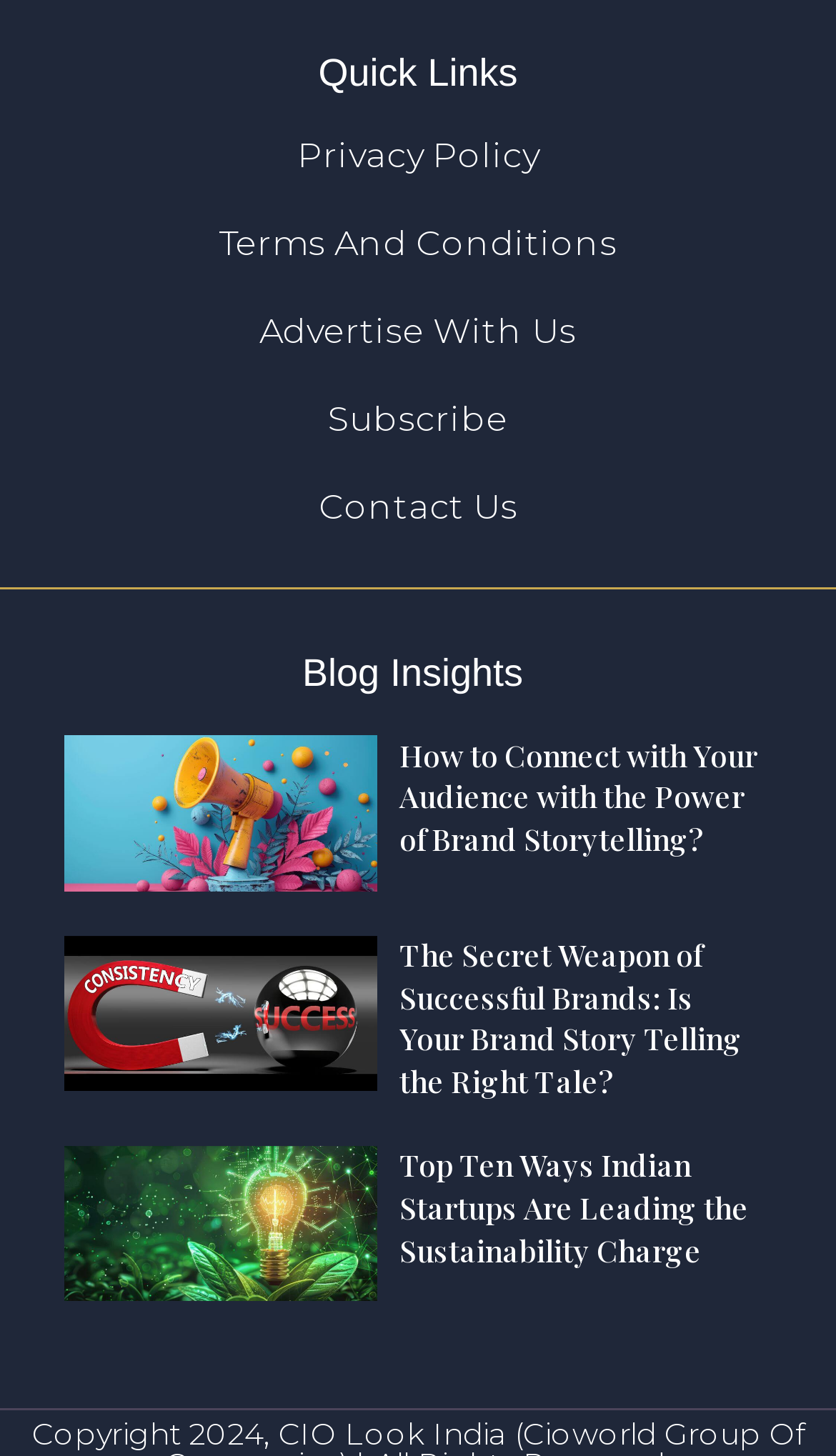Please answer the following question using a single word or phrase: What is the last quick link?

Contact Us